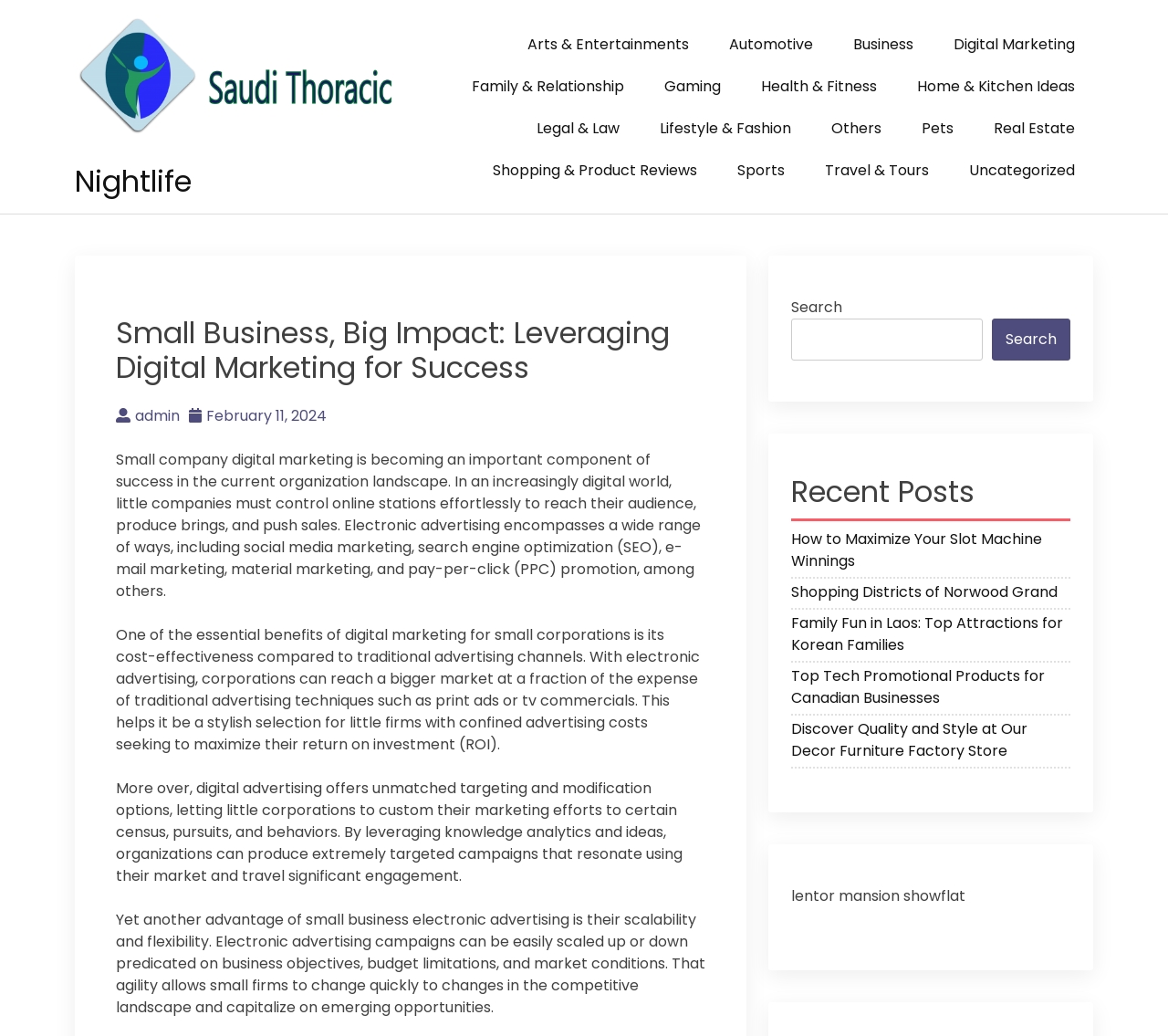Find the bounding box coordinates of the element to click in order to complete this instruction: "Read the 'Recent Posts'". The bounding box coordinates must be four float numbers between 0 and 1, denoted as [left, top, right, bottom].

[0.677, 0.458, 0.916, 0.503]